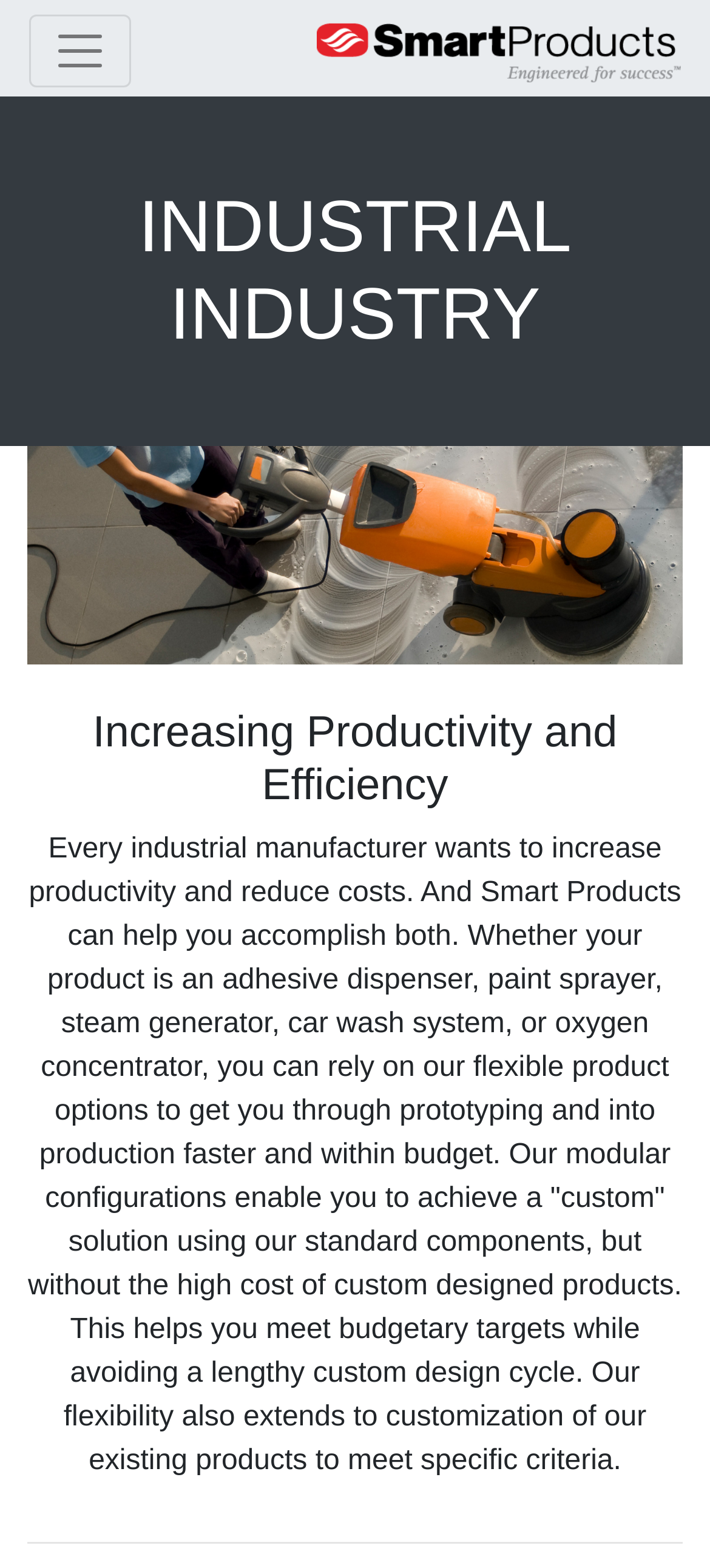Generate a thorough caption detailing the webpage content.

The webpage is about Smart Products USA, specifically focusing on the industrial industry. At the top left corner, there is a button to toggle navigation. Next to it, on the top center, is a link and an image with the company name "SMART PRODUCTS USA". 

Below the company name, there is a heading "INDUSTRIAL INDUSTRY" that spans almost the entire width of the page. 

Further down, there is another heading "Increasing Productivity and Efficiency" on the left side of the page. Below this heading, there is a block of text that explains how Smart Products can help industrial manufacturers increase productivity and reduce costs. The text describes the benefits of using Smart Products, including flexible product options, modular configurations, and customization capabilities.

At the bottom of the text, there is a horizontal separator line.